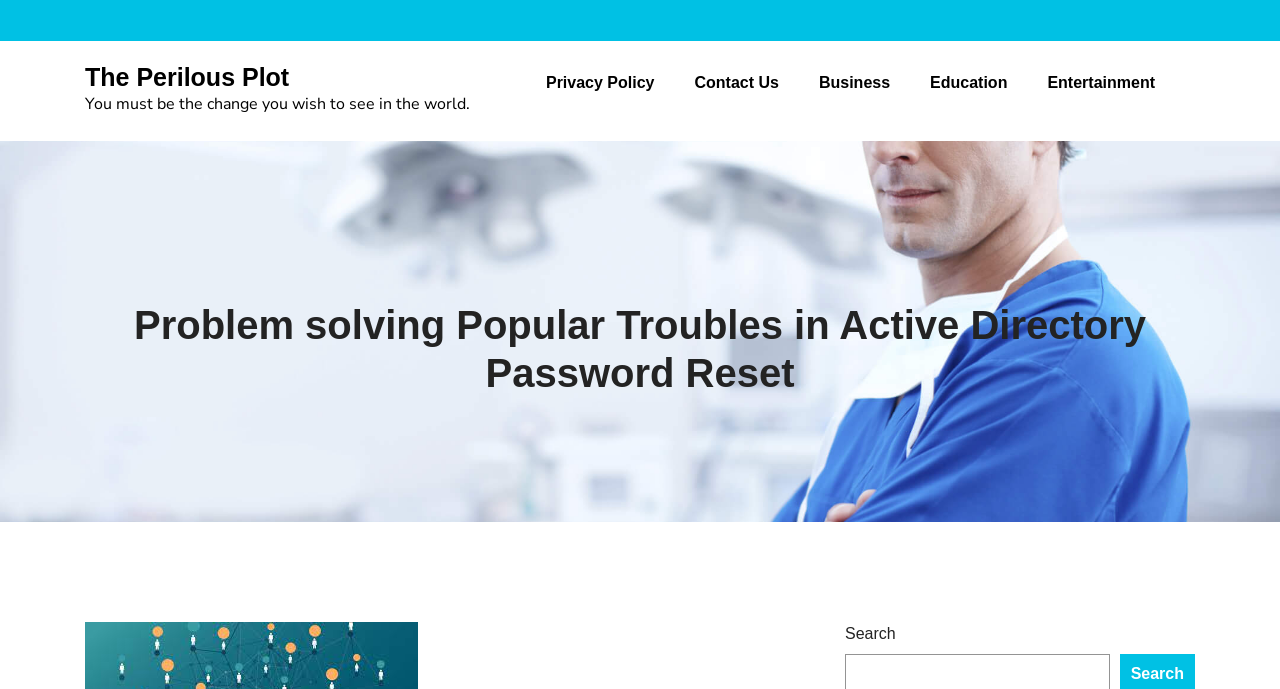What is the purpose of the 'The Perilous Plot' link?
Offer a detailed and exhaustive answer to the question.

The 'The Perilous Plot' link is likely a navigational element, as it is a link with a descriptive text. Its purpose is to direct the user to a related page or section, possibly with more information about 'The Perilous Plot'.